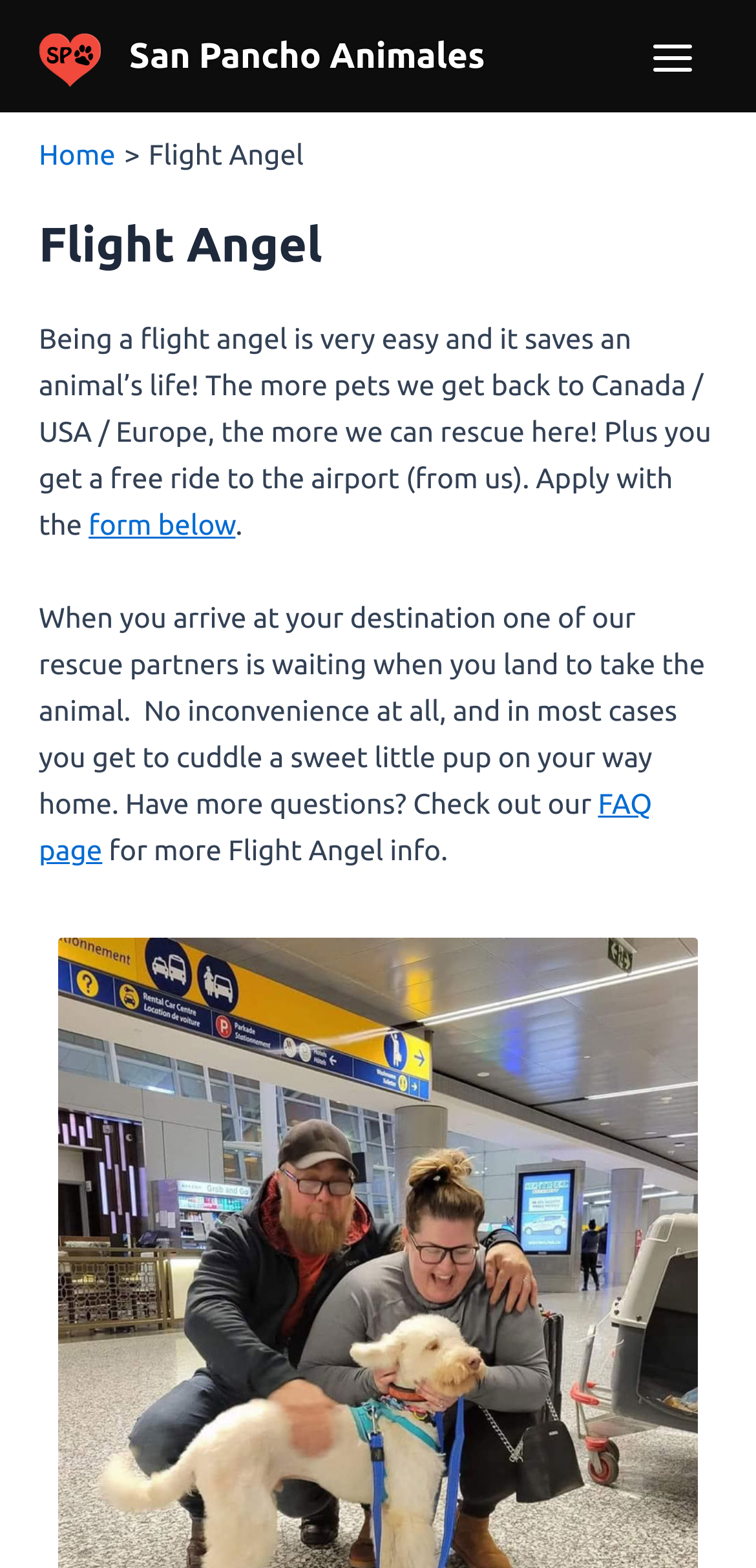Answer the question below in one word or phrase:
What is the first step to become a Flight Angel?

Apply with the form below